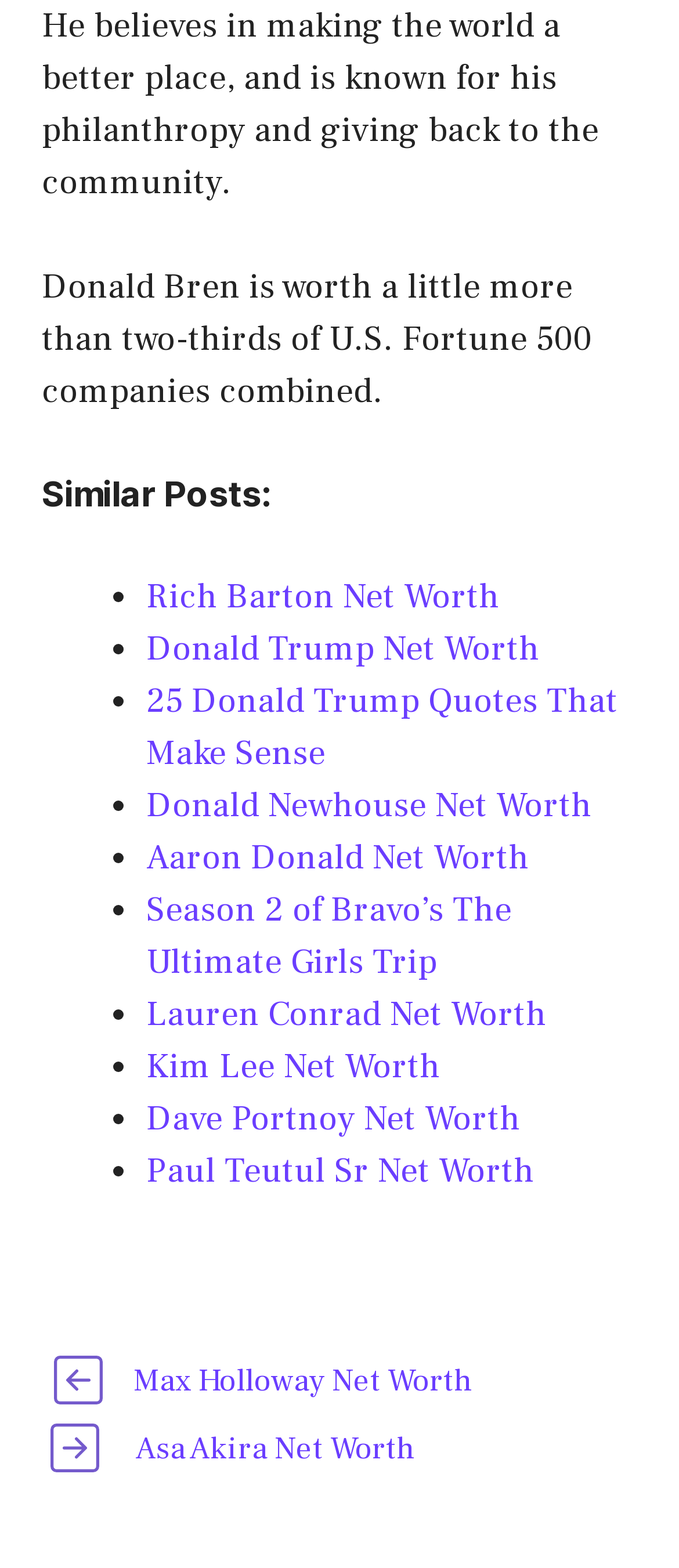Please answer the following question using a single word or phrase: 
What is Donald Bren known for?

philanthropy